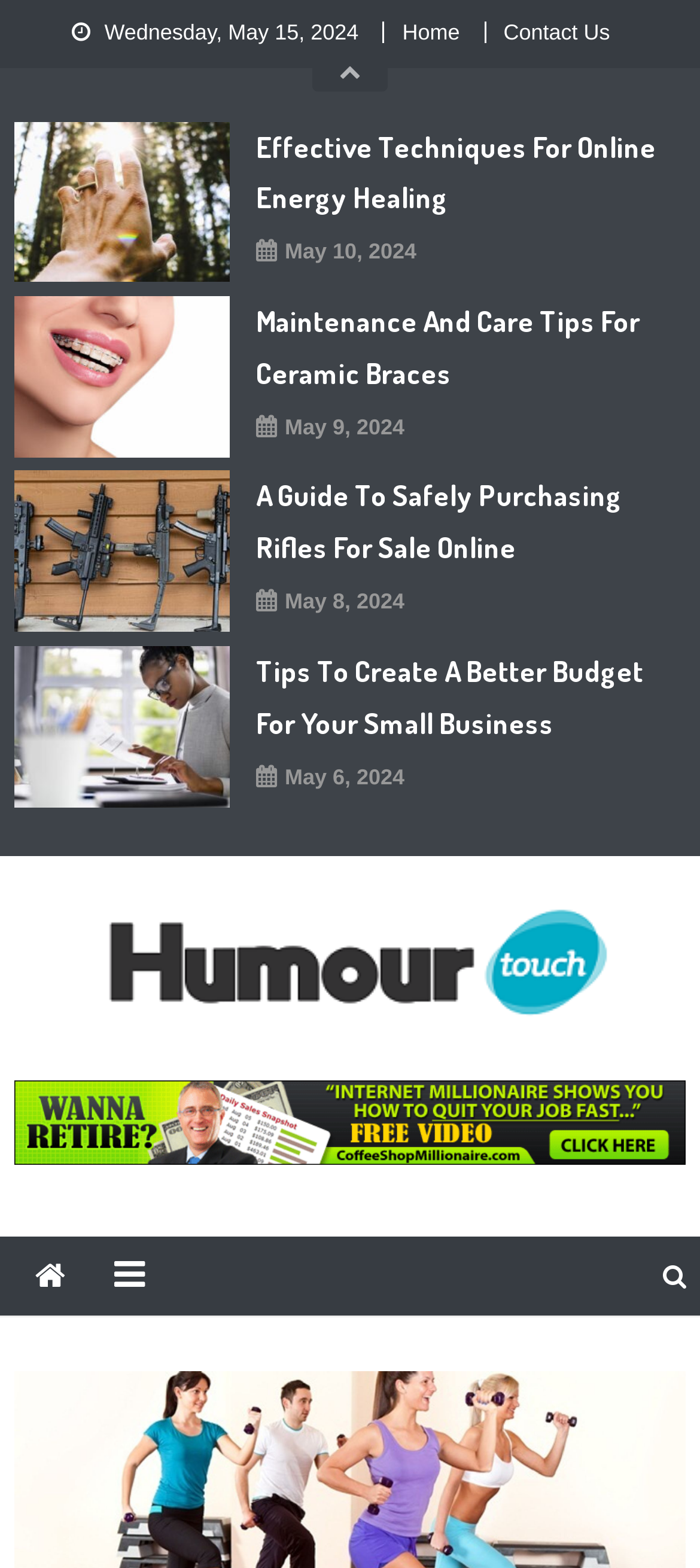How many navigation links are there at the top?
Refer to the image and offer an in-depth and detailed answer to the question.

I looked at the top of the webpage and found two navigation links, 'Home' and 'Contact Us', which are likely used to navigate to other parts of the website.